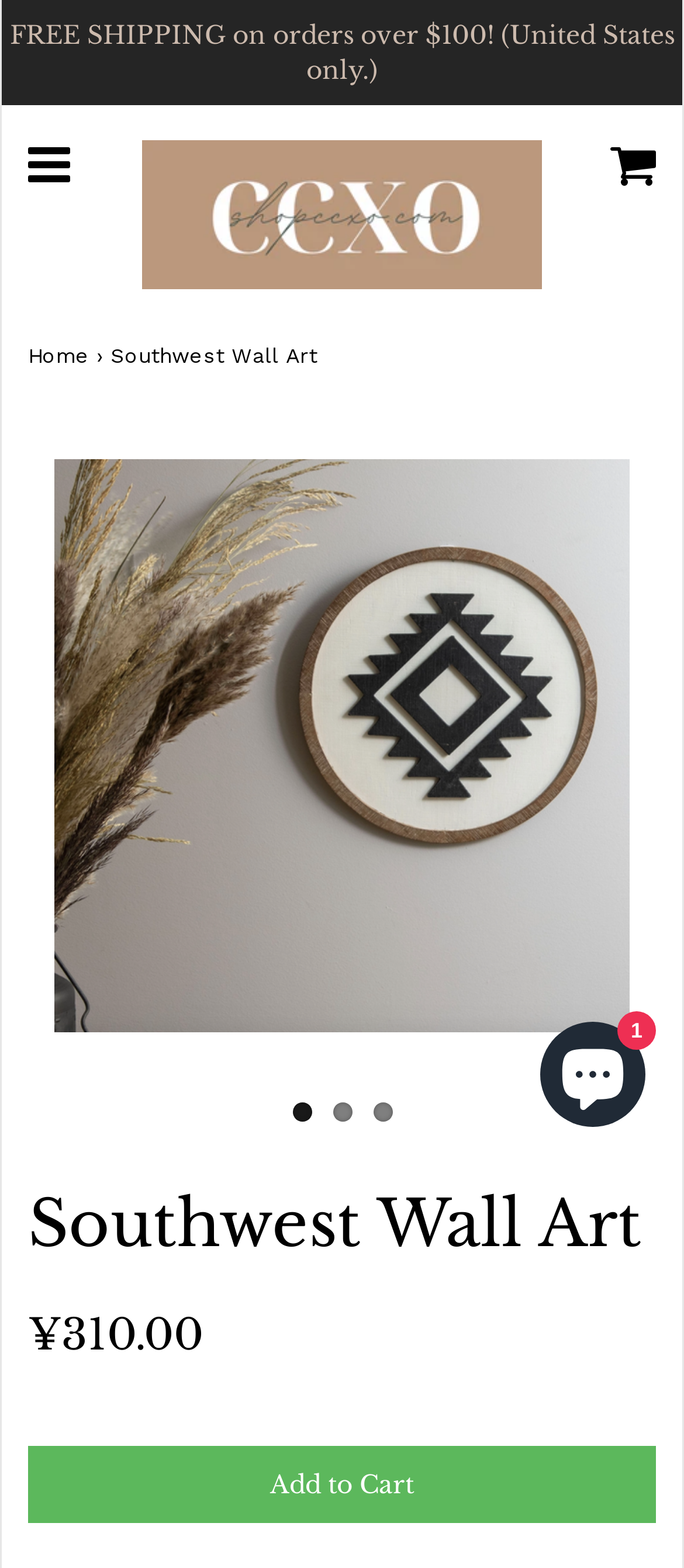What is the free shipping policy?
Observe the image and answer the question with a one-word or short phrase response.

Free shipping on orders over $100 (US only)